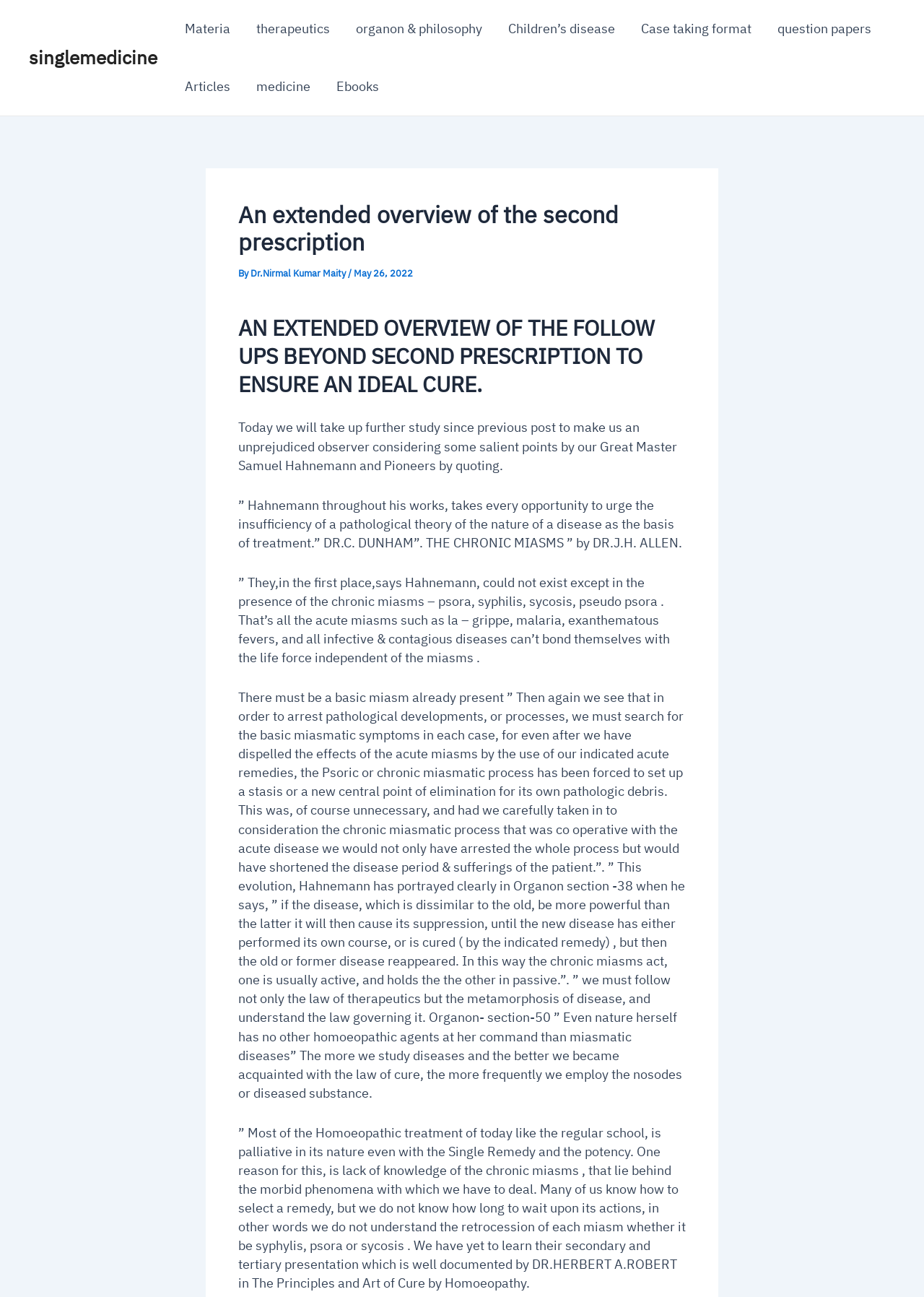Who wrote the article?
From the image, respond with a single word or phrase.

Dr.Nirmal Kumar Maity